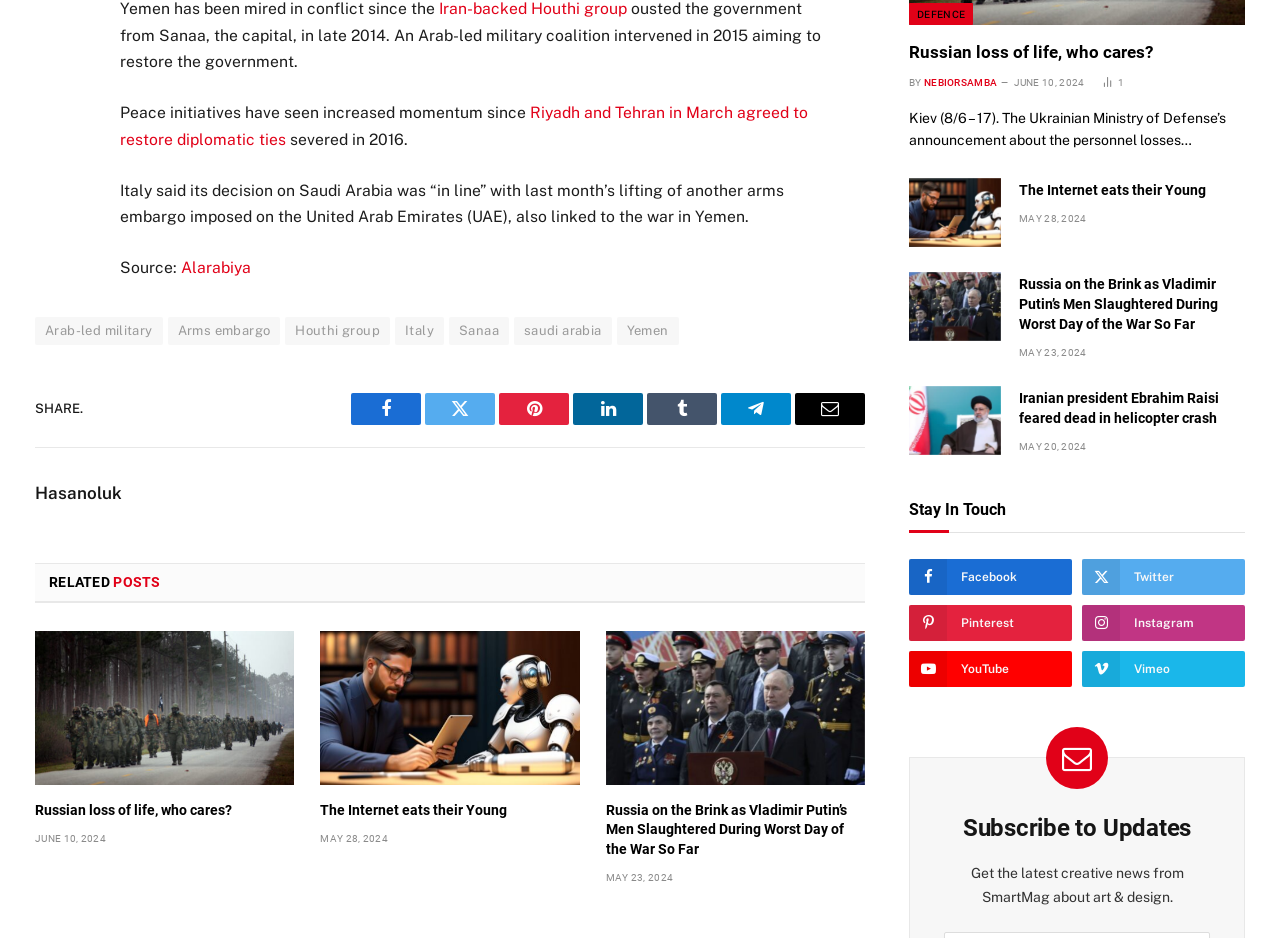Locate the bounding box coordinates of the element that needs to be clicked to carry out the instruction: "Read the article about Russia on the Brink". The coordinates should be given as four float numbers ranging from 0 to 1, i.e., [left, top, right, bottom].

[0.473, 0.673, 0.676, 0.837]